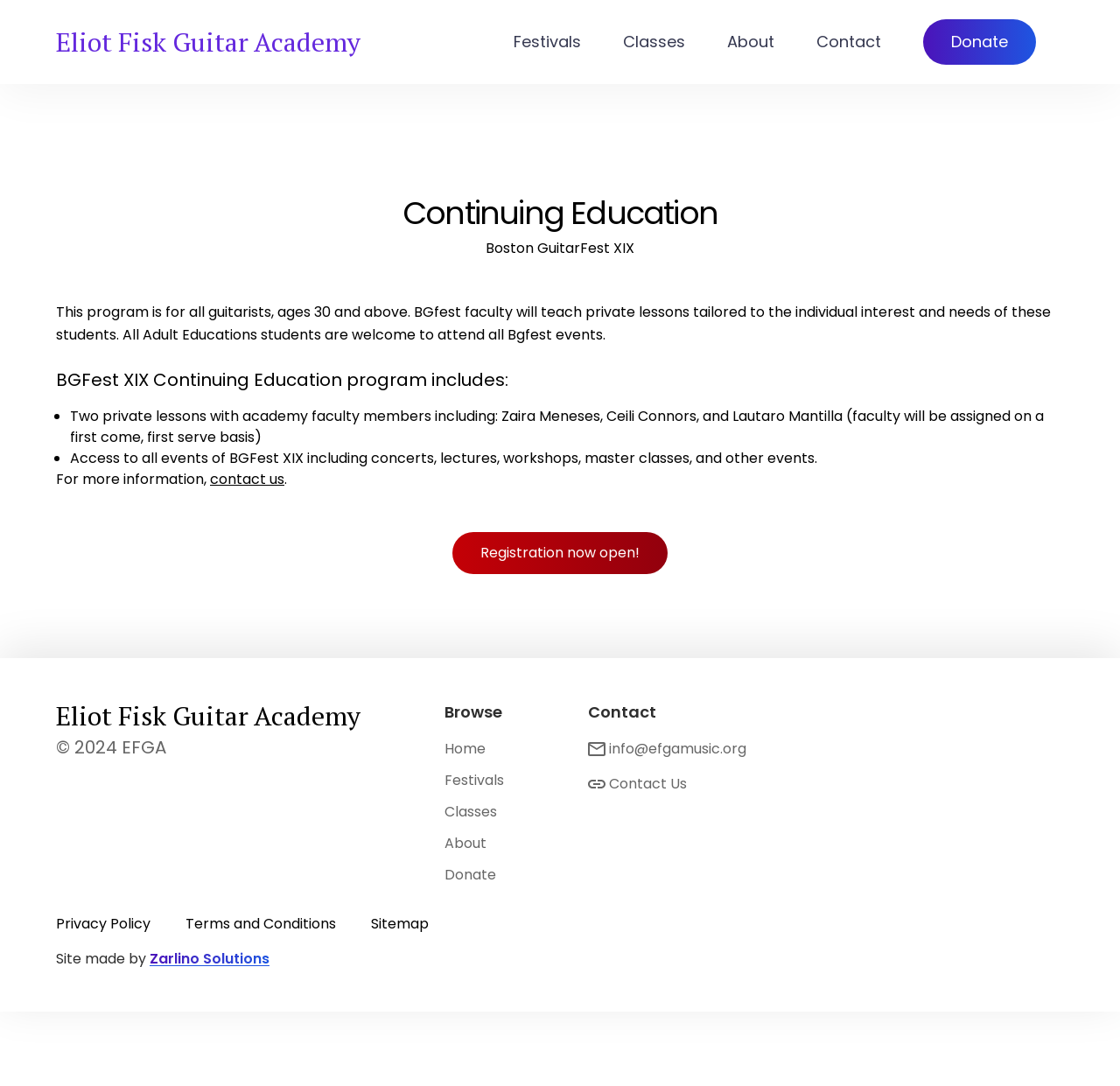Can you pinpoint the bounding box coordinates for the clickable element required for this instruction: "Contact the Eliot Fisk Guitar Academy"? The coordinates should be four float numbers between 0 and 1, i.e., [left, top, right, bottom].

[0.544, 0.712, 0.613, 0.732]